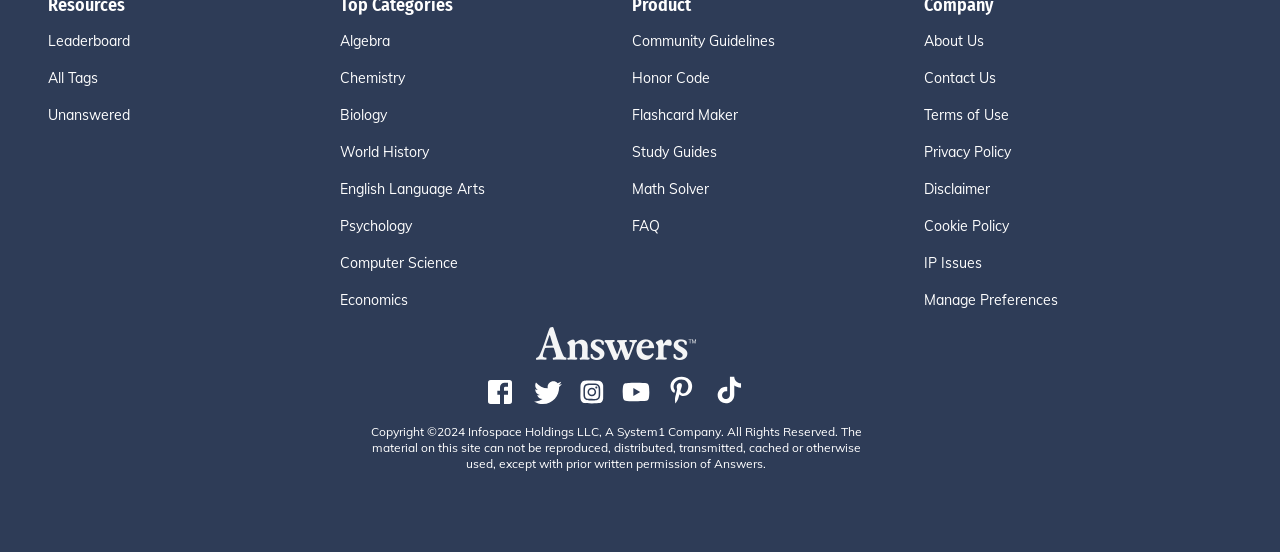Could you highlight the region that needs to be clicked to execute the instruction: "Click on the Leaderboard link"?

[0.038, 0.056, 0.266, 0.094]